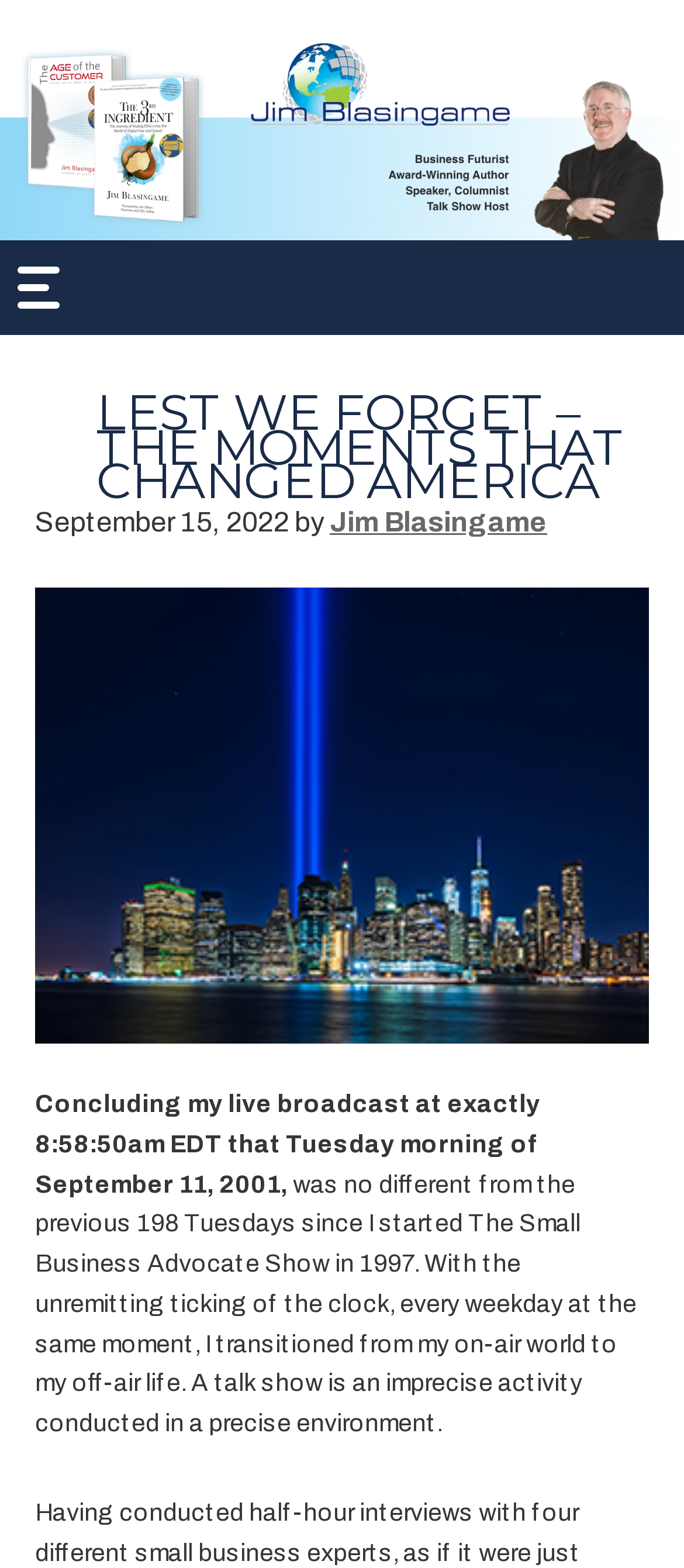Specify the bounding box coordinates of the element's region that should be clicked to achieve the following instruction: "Contact Jim". The bounding box coordinates consist of four float numbers between 0 and 1, in the format [left, top, right, bottom].

[0.408, 0.721, 0.592, 0.743]